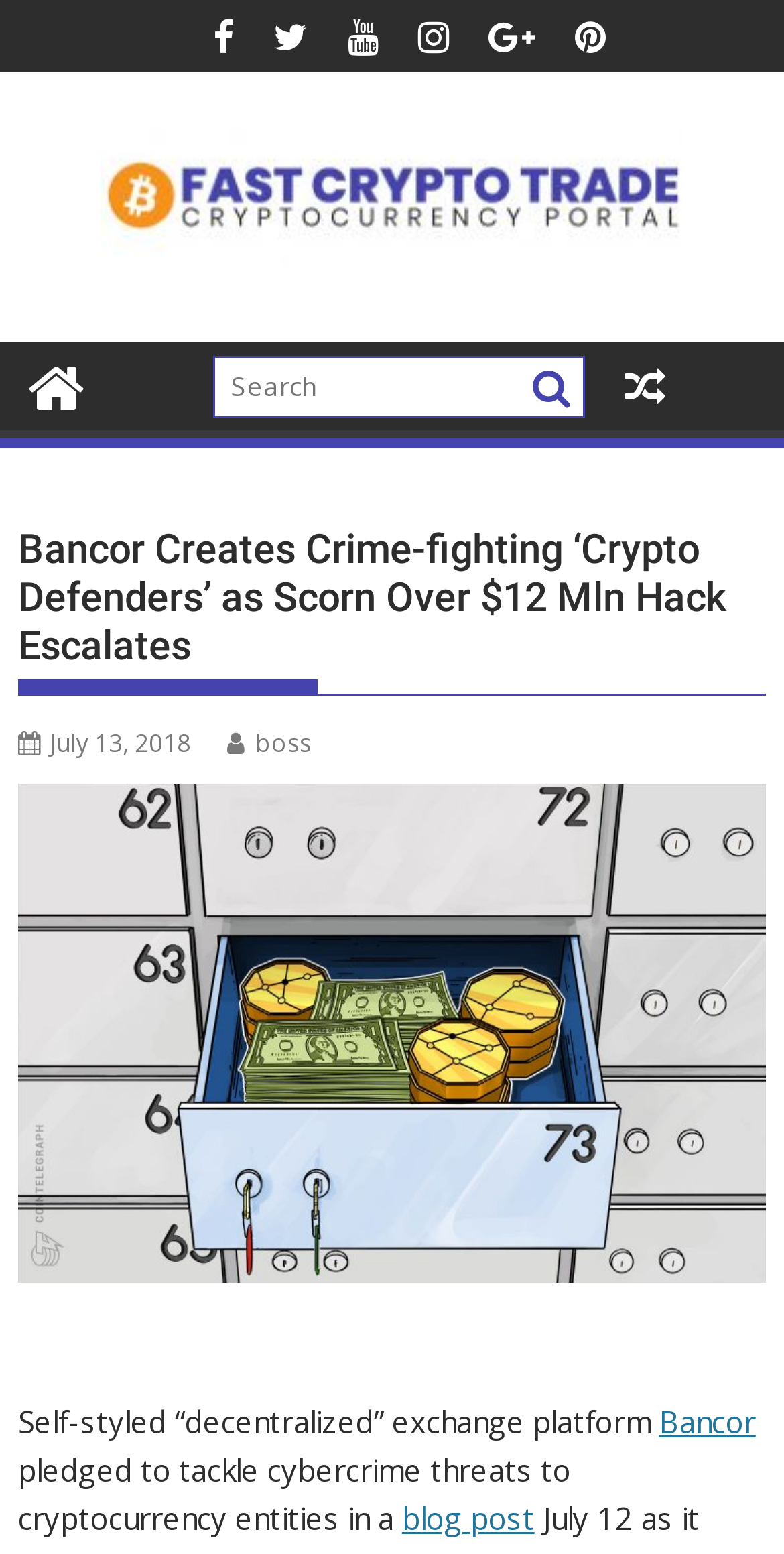Locate the bounding box coordinates of the UI element described by: "blog post". The bounding box coordinates should consist of four float numbers between 0 and 1, i.e., [left, top, right, bottom].

[0.513, 0.964, 0.682, 0.99]